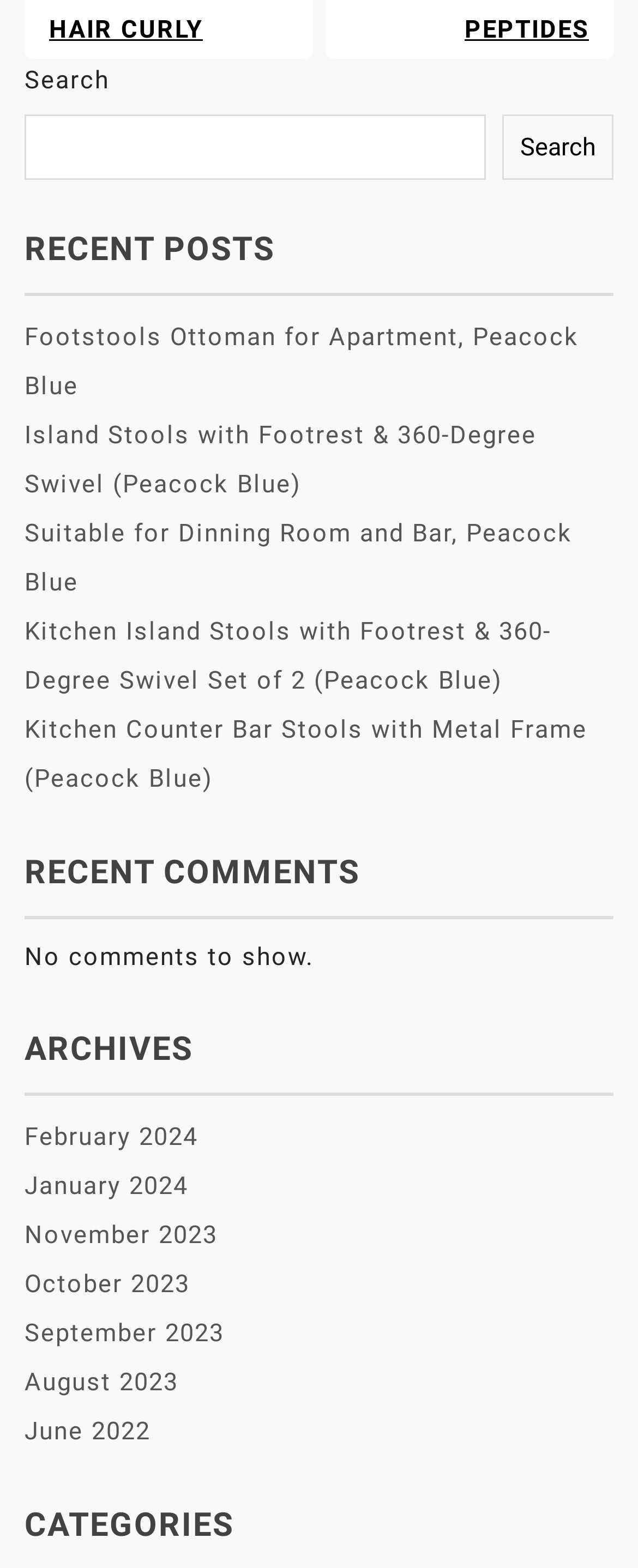Locate the bounding box coordinates of the area that needs to be clicked to fulfill the following instruction: "read the article about Pom Pom Shower Curtain". The coordinates should be in the format of four float numbers between 0 and 1, namely [left, top, right, bottom].

None